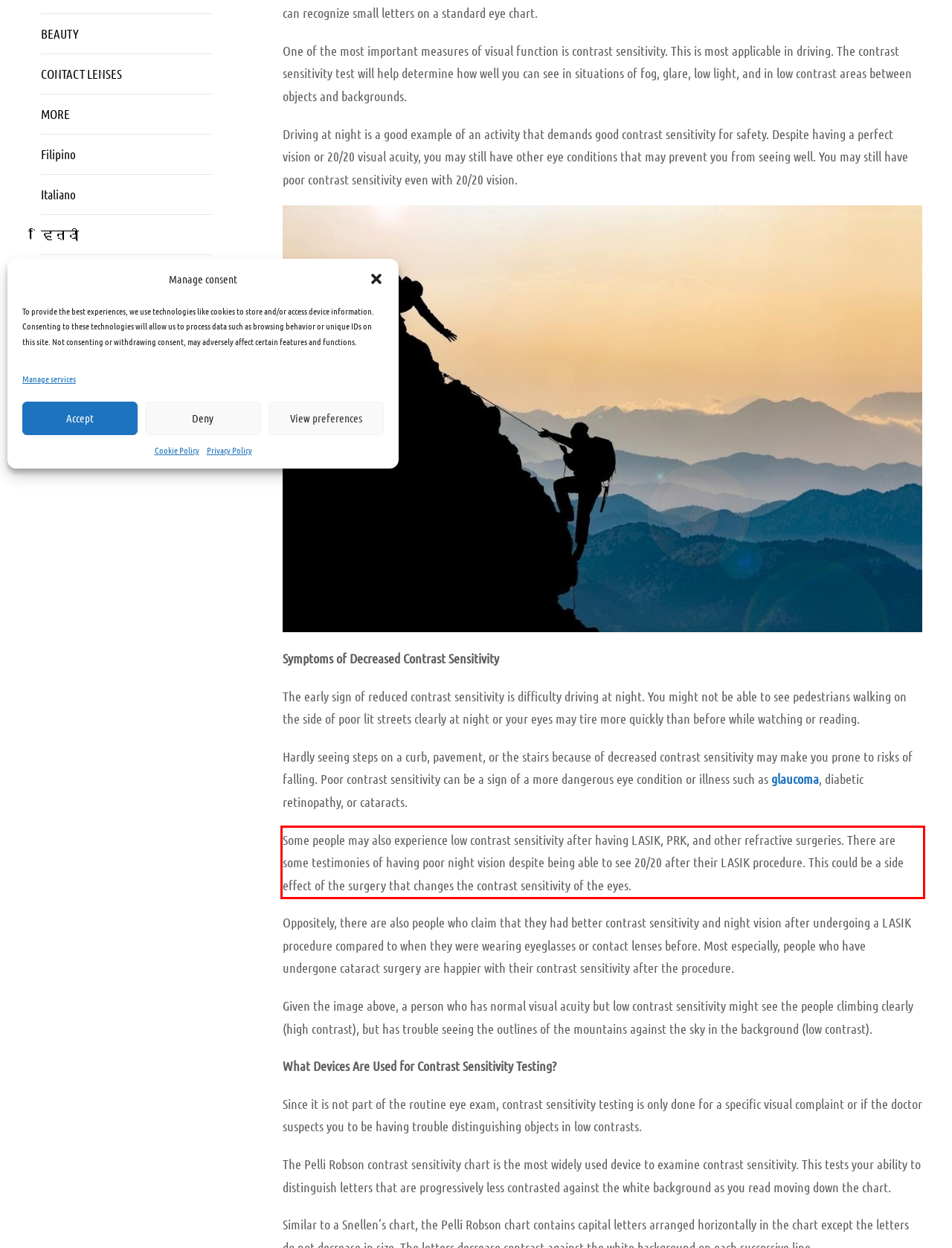Look at the webpage screenshot and recognize the text inside the red bounding box.

Some people may also experience low contrast sensitivity after having LASIK, PRK, and other refractive surgeries. There are some testimonies of having poor night vision despite being able to see 20/20 after their LASIK procedure. This could be a side effect of the surgery that changes the contrast sensitivity of the eyes.